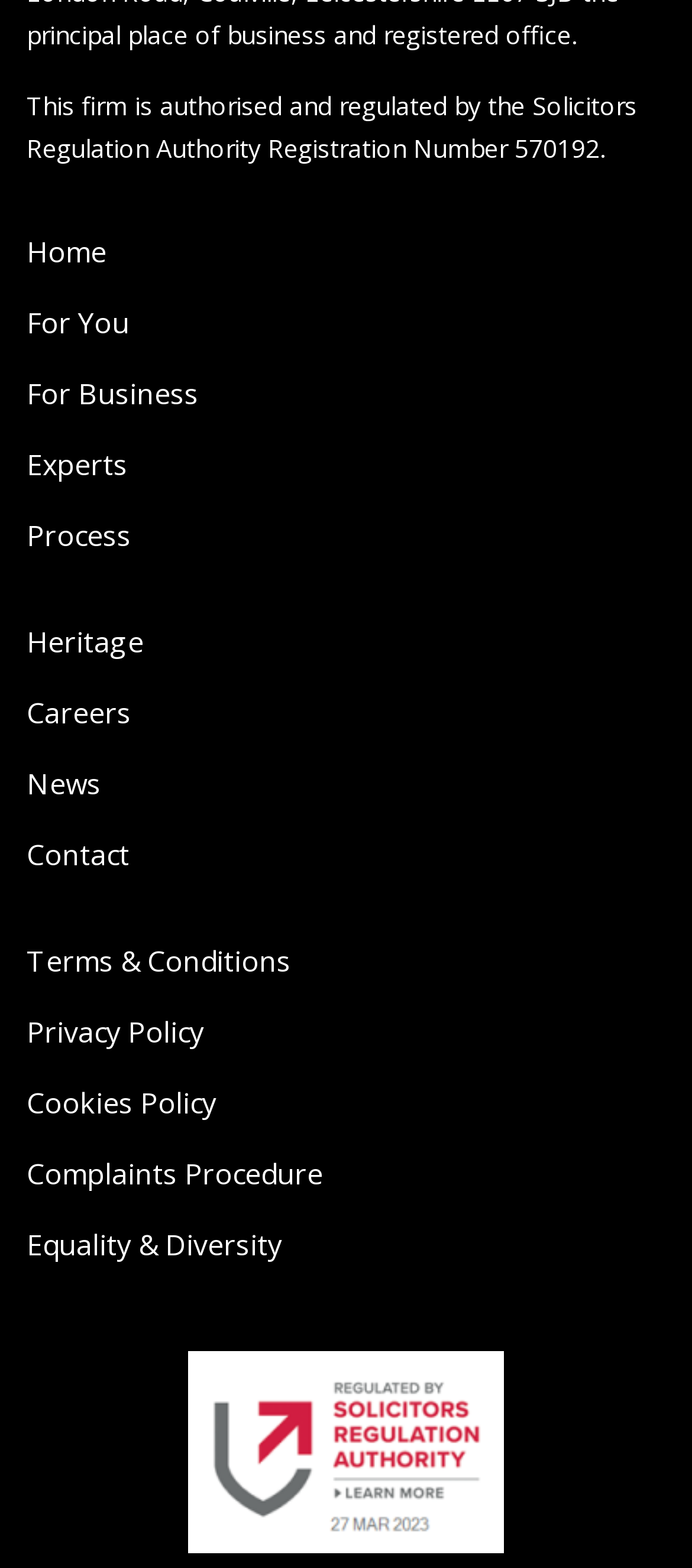Locate the bounding box coordinates of the UI element described by: "Process". The bounding box coordinates should consist of four float numbers between 0 and 1, i.e., [left, top, right, bottom].

[0.038, 0.319, 0.962, 0.364]